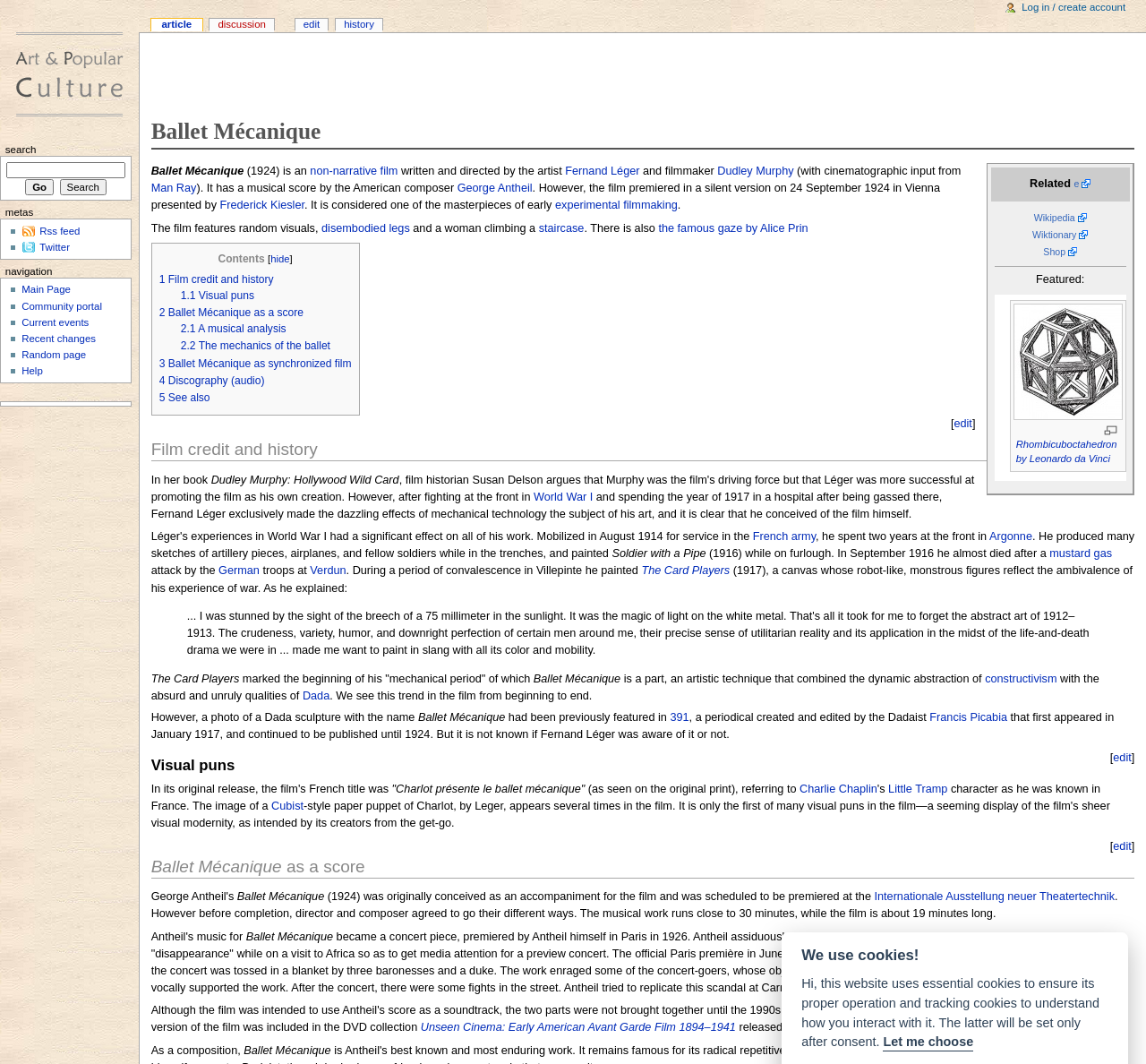Identify the bounding box coordinates for the UI element that matches this description: "constructivism".

[0.859, 0.632, 0.922, 0.644]